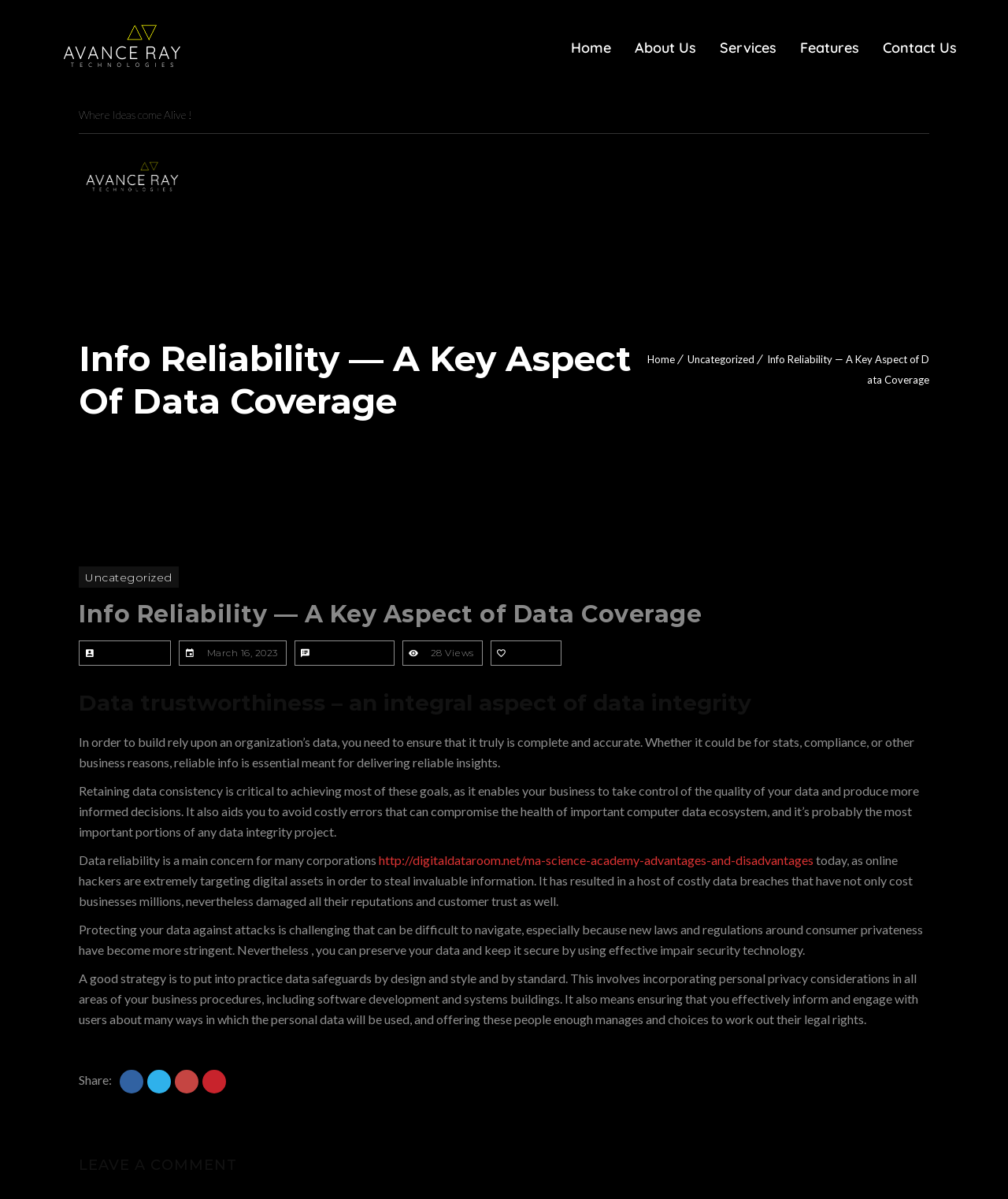Locate the bounding box coordinates of the element I should click to achieve the following instruction: "Click the 'Contact Us' link".

[0.864, 0.007, 0.961, 0.074]